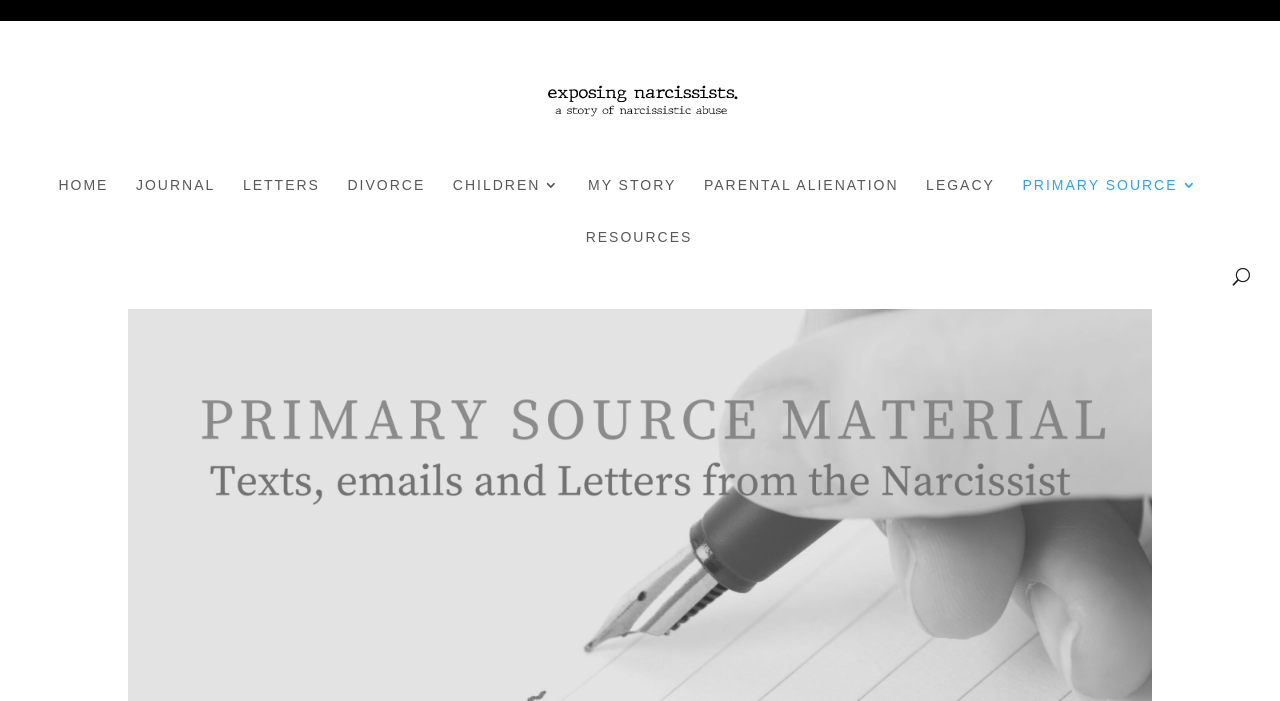How many columns are in the top menu?
Look at the image and construct a detailed response to the question.

I analyzed the bounding box coordinates of the links in the top menu and found that they are aligned vertically, indicating that they are in a single column.